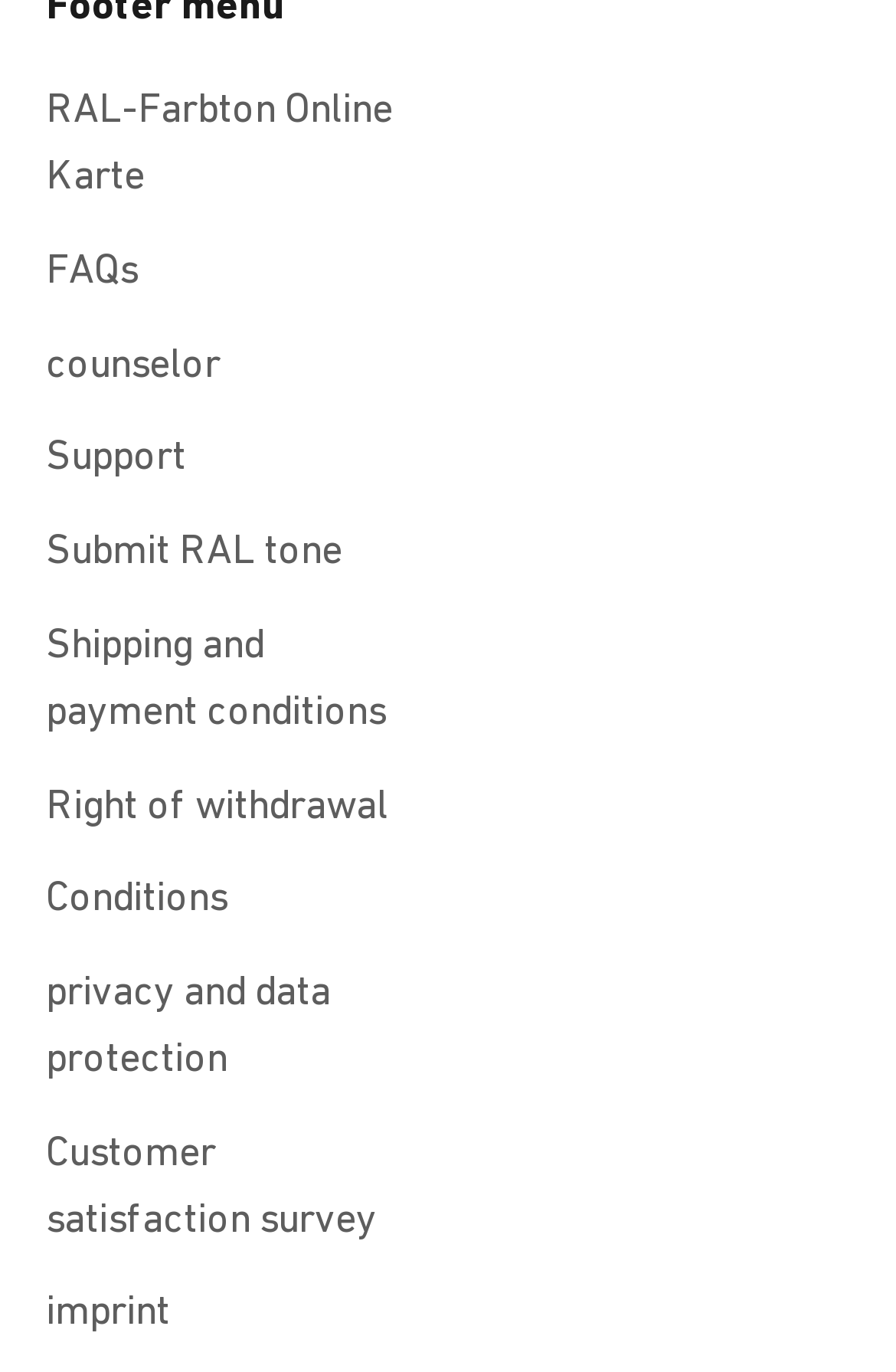Pinpoint the bounding box coordinates of the clickable element needed to complete the instruction: "Submit a RAL tone". The coordinates should be provided as four float numbers between 0 and 1: [left, top, right, bottom].

[0.051, 0.377, 0.382, 0.426]